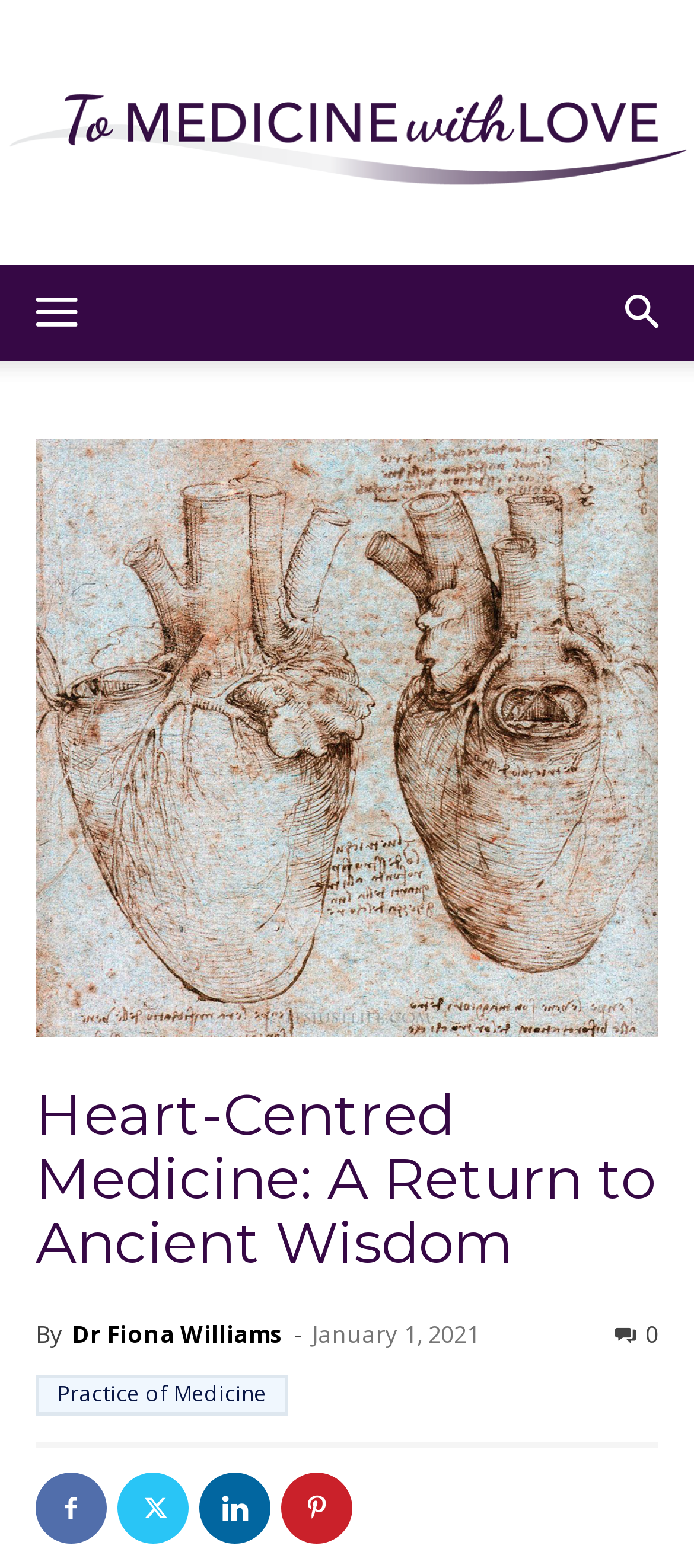Using the description "Pinterest", locate and provide the bounding box of the UI element.

[0.405, 0.94, 0.508, 0.985]